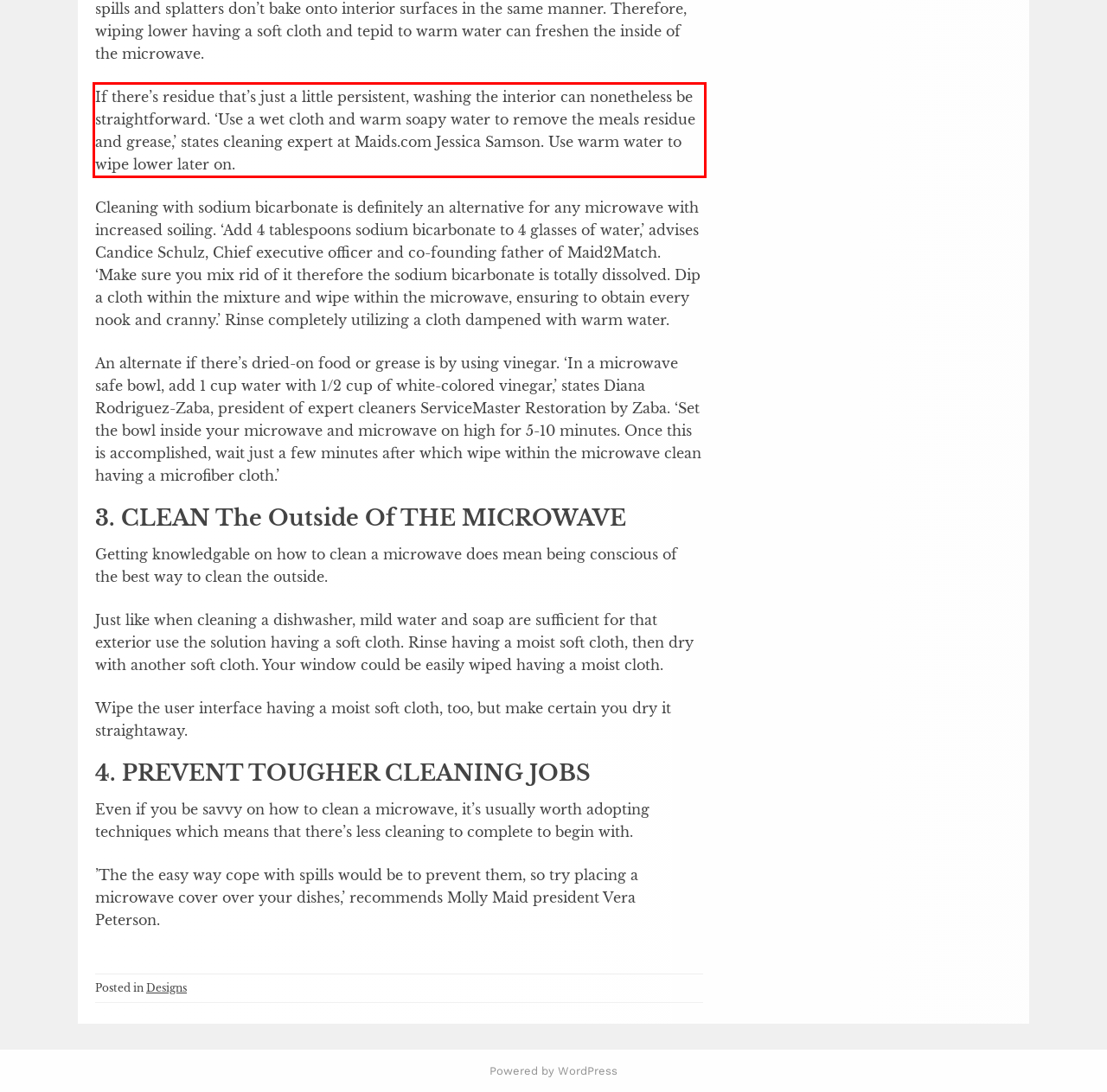You have a screenshot with a red rectangle around a UI element. Recognize and extract the text within this red bounding box using OCR.

If there’s residue that’s just a little persistent, washing the interior can nonetheless be straightforward. ‘Use a wet cloth and warm soapy water to remove the meals residue and grease,’ states cleaning expert at Maids.com Jessica Samson. Use warm water to wipe lower later on.